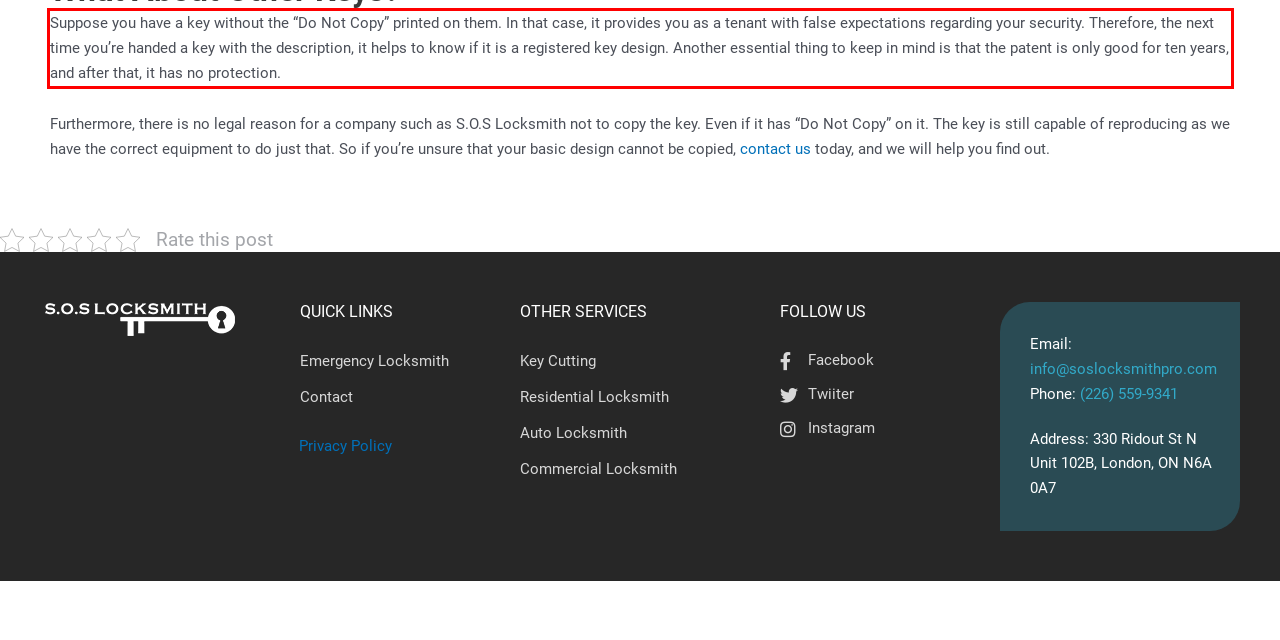Given a screenshot of a webpage, identify the red bounding box and perform OCR to recognize the text within that box.

Suppose you have a key without the “Do Not Copy” printed on them. In that case, it provides you as a tenant with false expectations regarding your security. Therefore, the next time you’re handed a key with the description, it helps to know if it is a registered key design. Another essential thing to keep in mind is that the patent is only good for ten years, and after that, it has no protection.